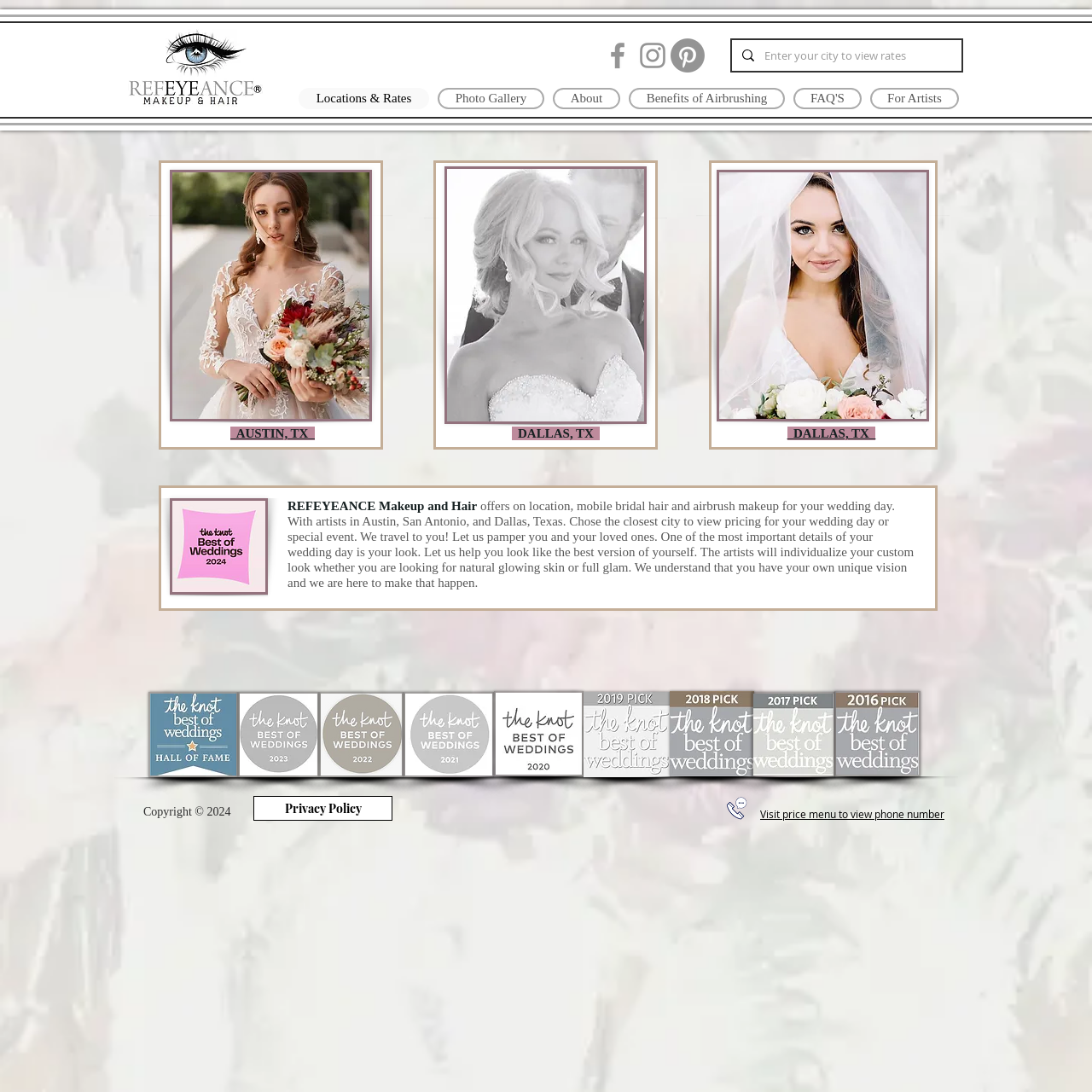Locate the bounding box coordinates of the clickable region necessary to complete the following instruction: "Check out the benefits of airbrushing". Provide the coordinates in the format of four float numbers between 0 and 1, i.e., [left, top, right, bottom].

[0.576, 0.08, 0.719, 0.1]